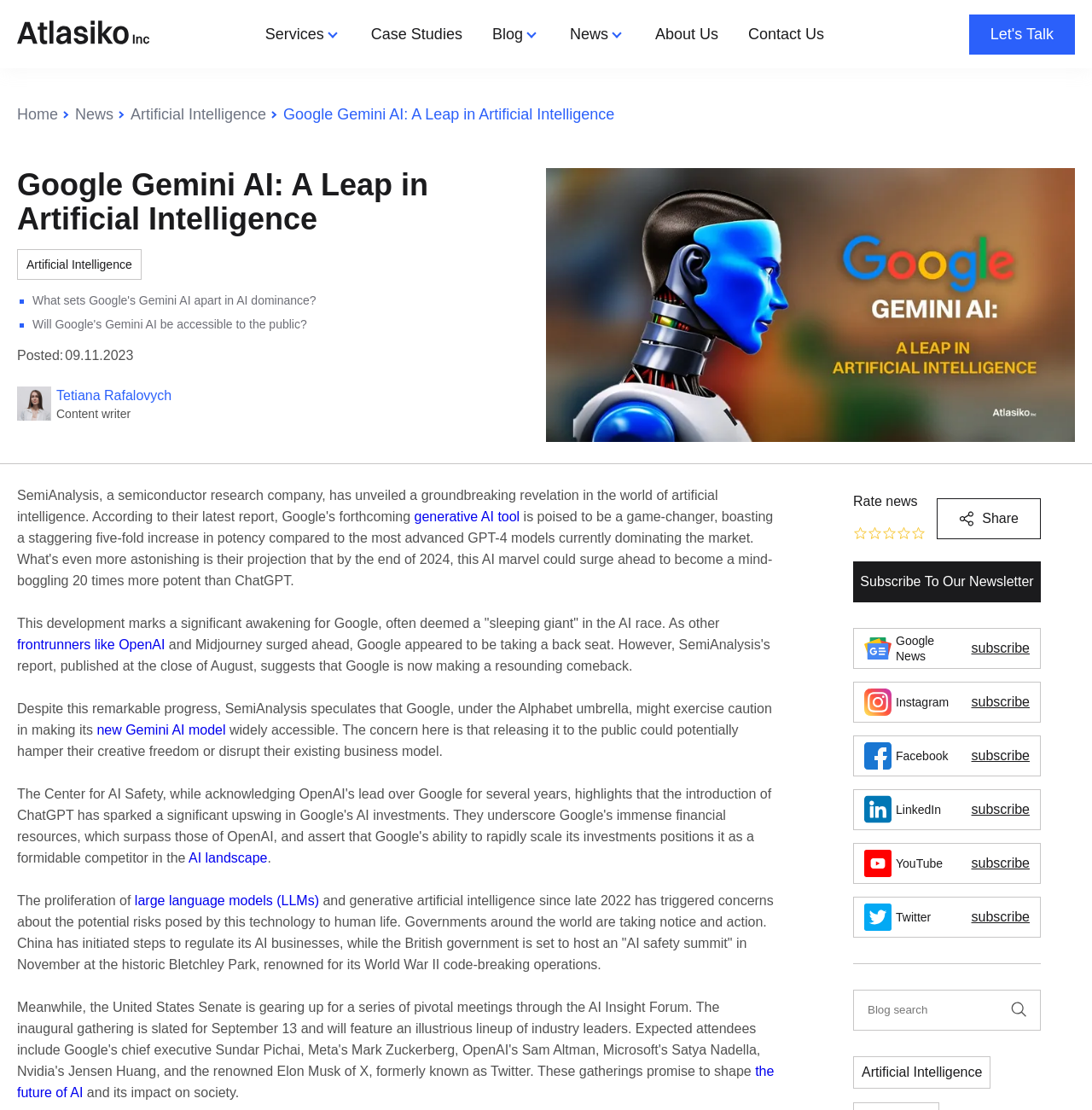Give the bounding box coordinates for this UI element: "the future of AI". The coordinates should be four float numbers between 0 and 1, arranged as [left, top, right, bottom].

[0.016, 0.958, 0.709, 0.991]